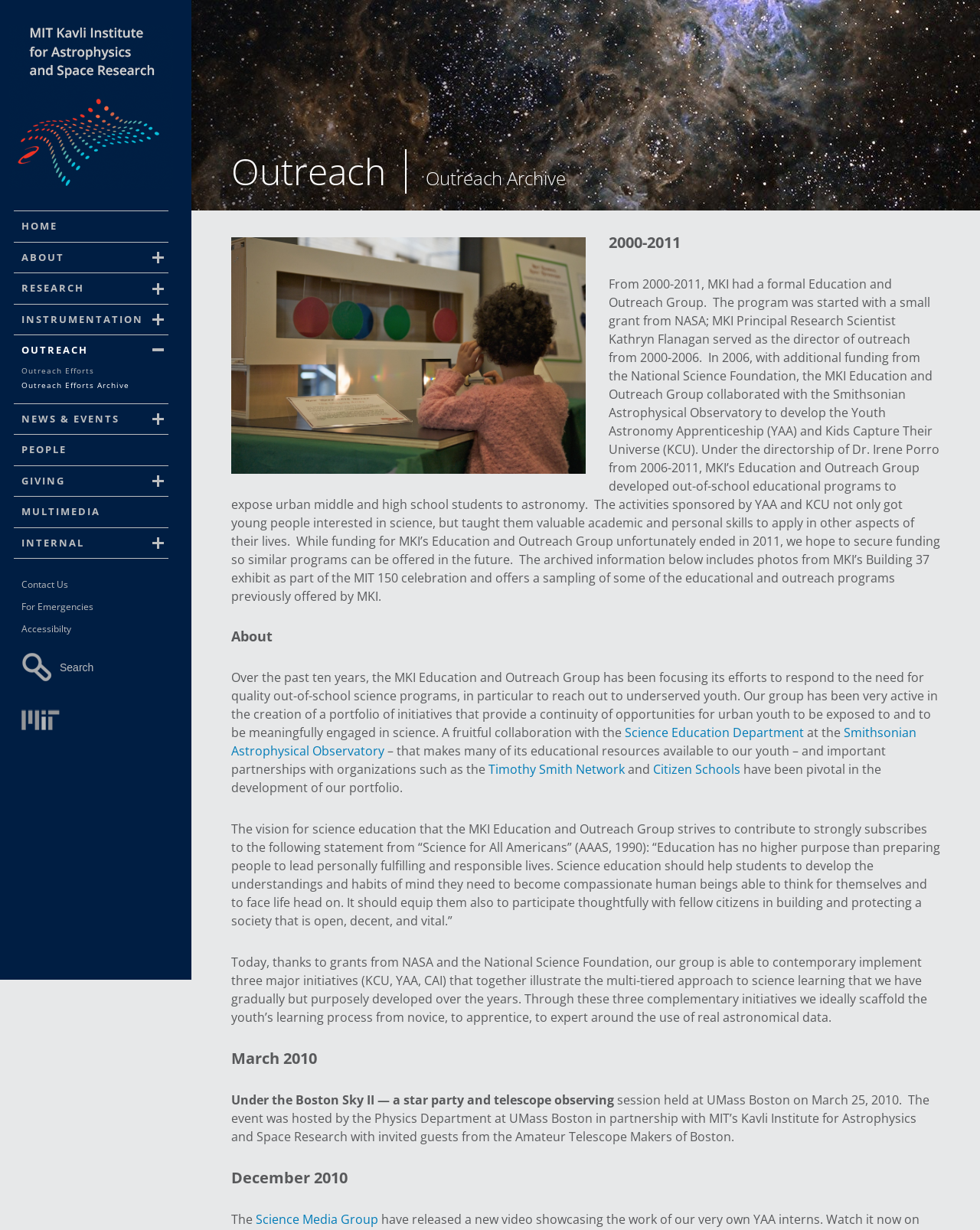What is the name of the program started with a small grant from NASA?
We need a detailed and exhaustive answer to the question. Please elaborate.

I found the answer by reading the StaticText element that describes the program started with a small grant from NASA, which mentions that MKI had a formal Education and Outreach Group.